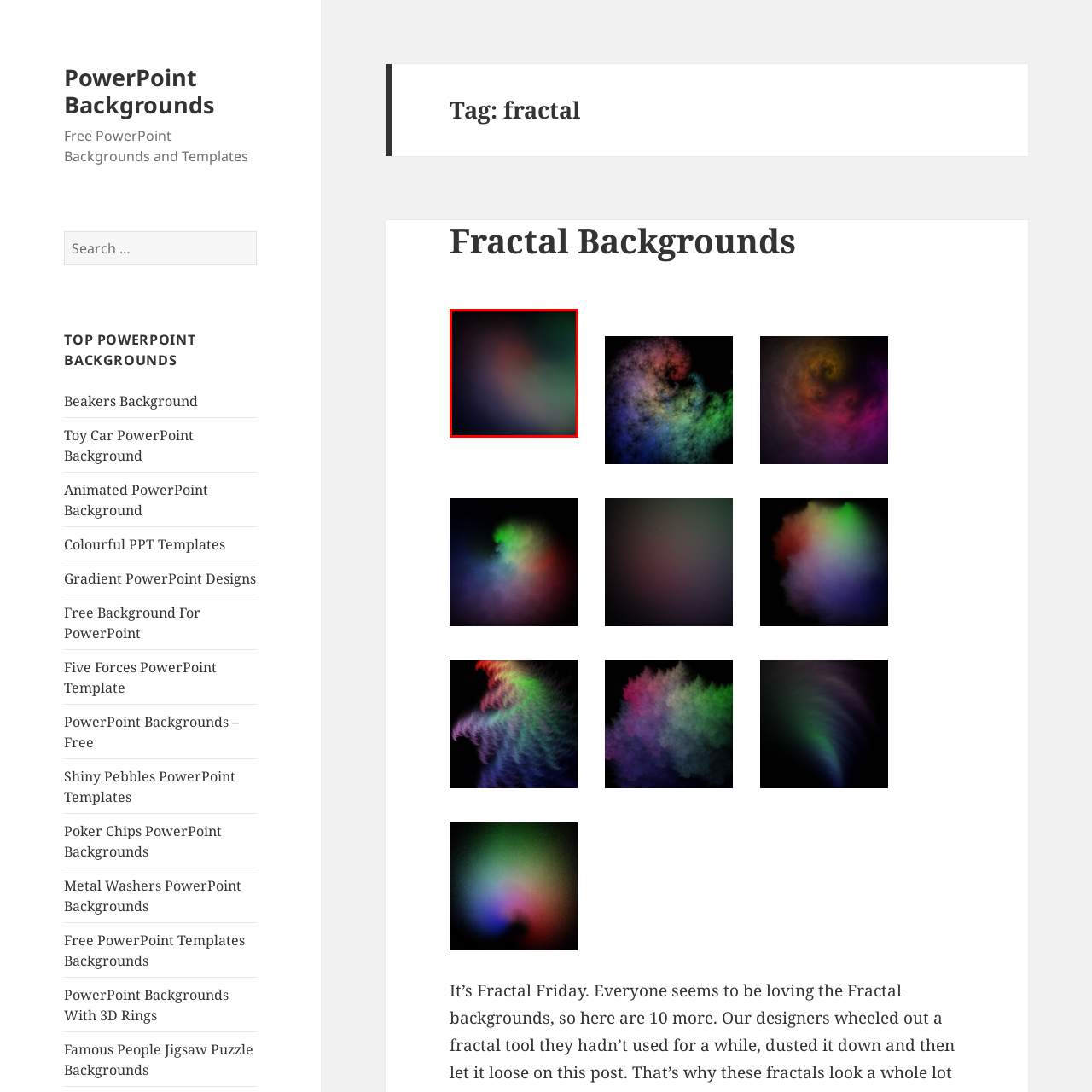Give a detailed account of the scene depicted in the image inside the red rectangle.

This image features a mesmerizing fractal background characterized by a blend of soft colors, creating a dreamlike ambiance. The design incorporates hues of deep greens, subtle reds, and muted blacks, exhibiting a smooth gradient that transitions seamlessly across the canvas. The ethereal quality of the fractal pattern suggests a sense of depth and movement, making it an ideal backdrop for PowerPoint presentations. This artistic presentation not only enhances visual appeal but also evokes a sense of creativity and professionalism. Suitable for various themes, this fractal background can effectively complement any content it frames, drawing the viewer's attention while maintaining a sleek and modern aesthetic.